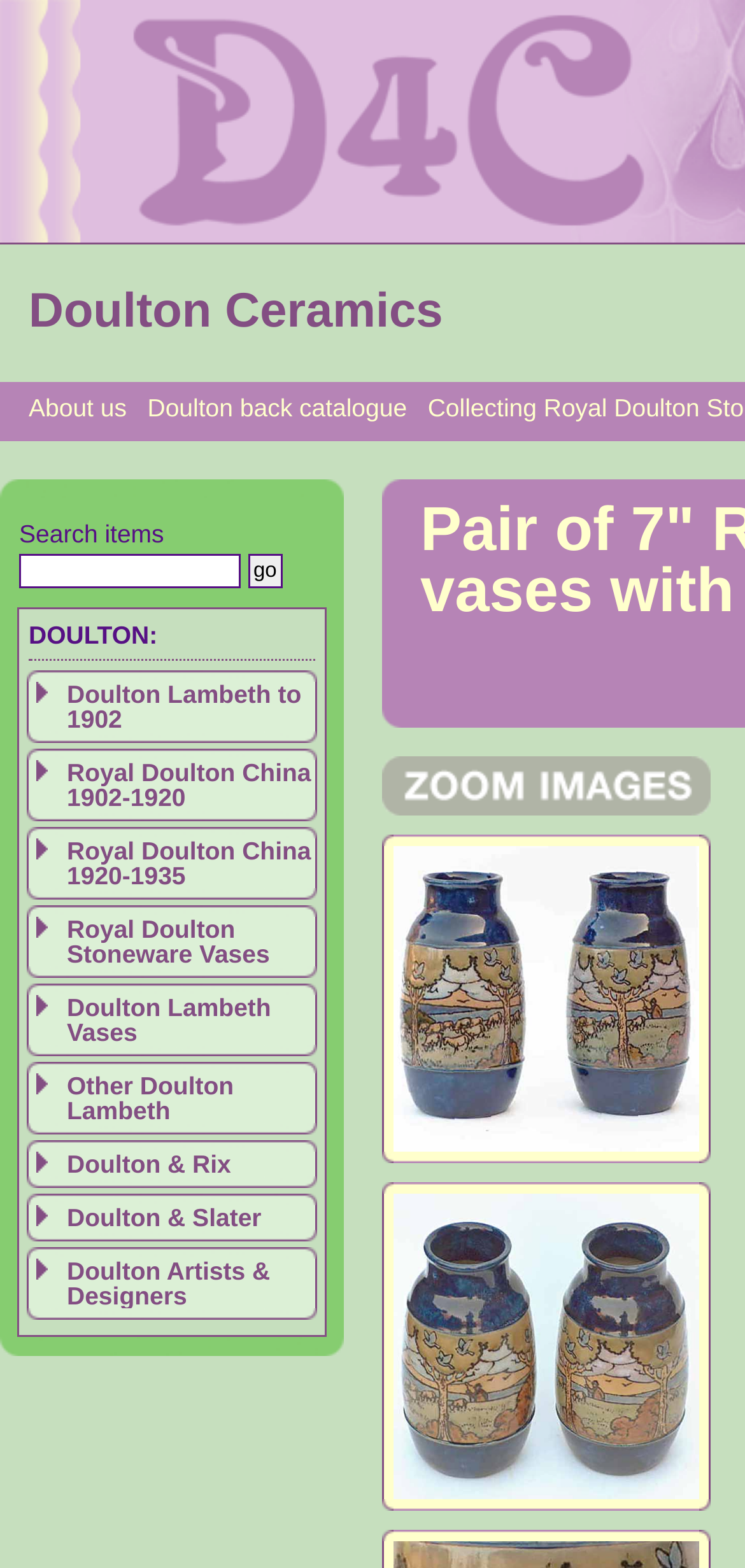Please specify the bounding box coordinates of the clickable region necessary for completing the following instruction: "Click on 'Doulton Lambeth to 1902'". The coordinates must consist of four float numbers between 0 and 1, i.e., [left, top, right, bottom].

[0.036, 0.428, 0.426, 0.474]